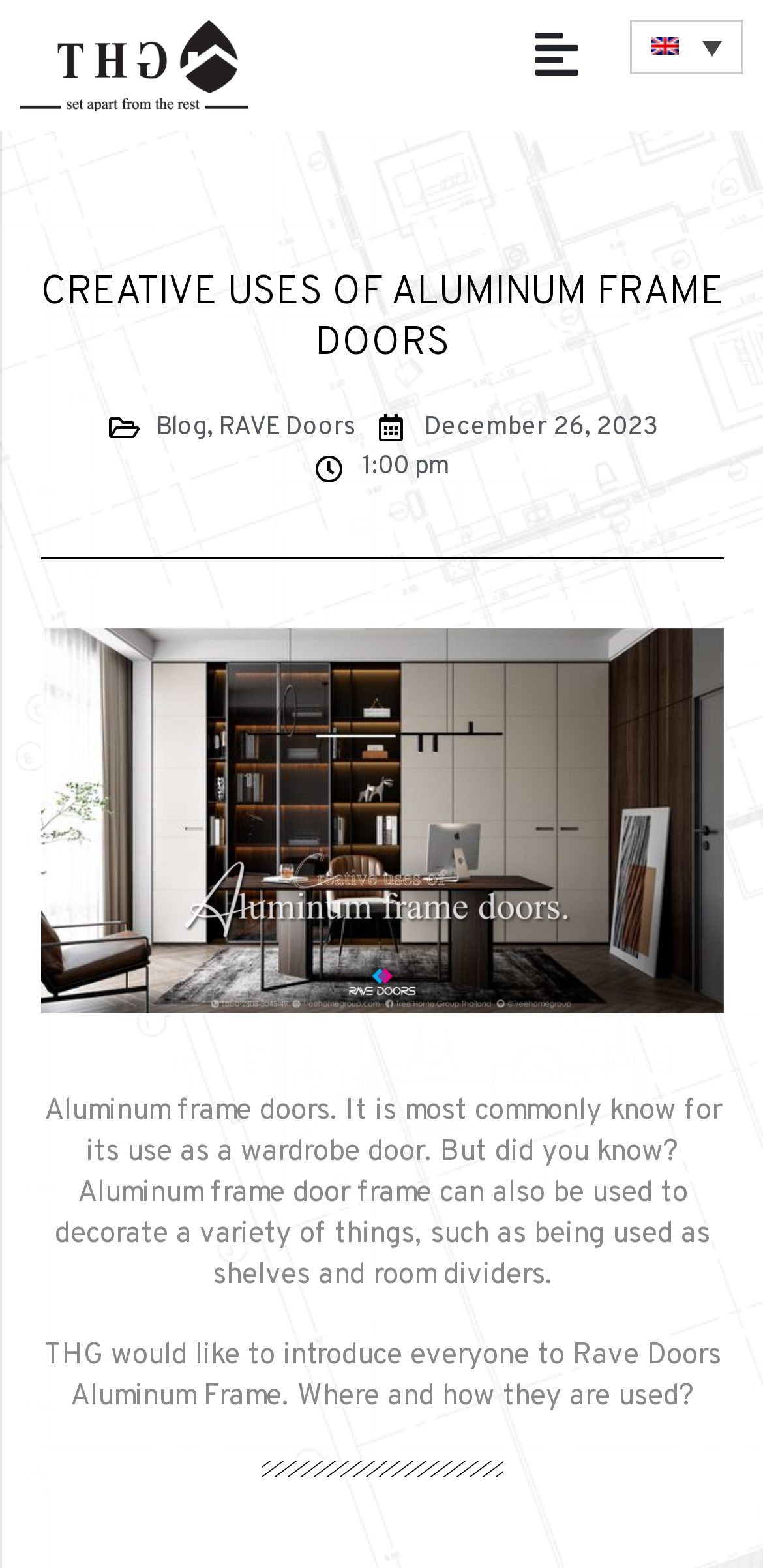Please respond to the question with a concise word or phrase:
What is the time of the blog post?

1:00 pm